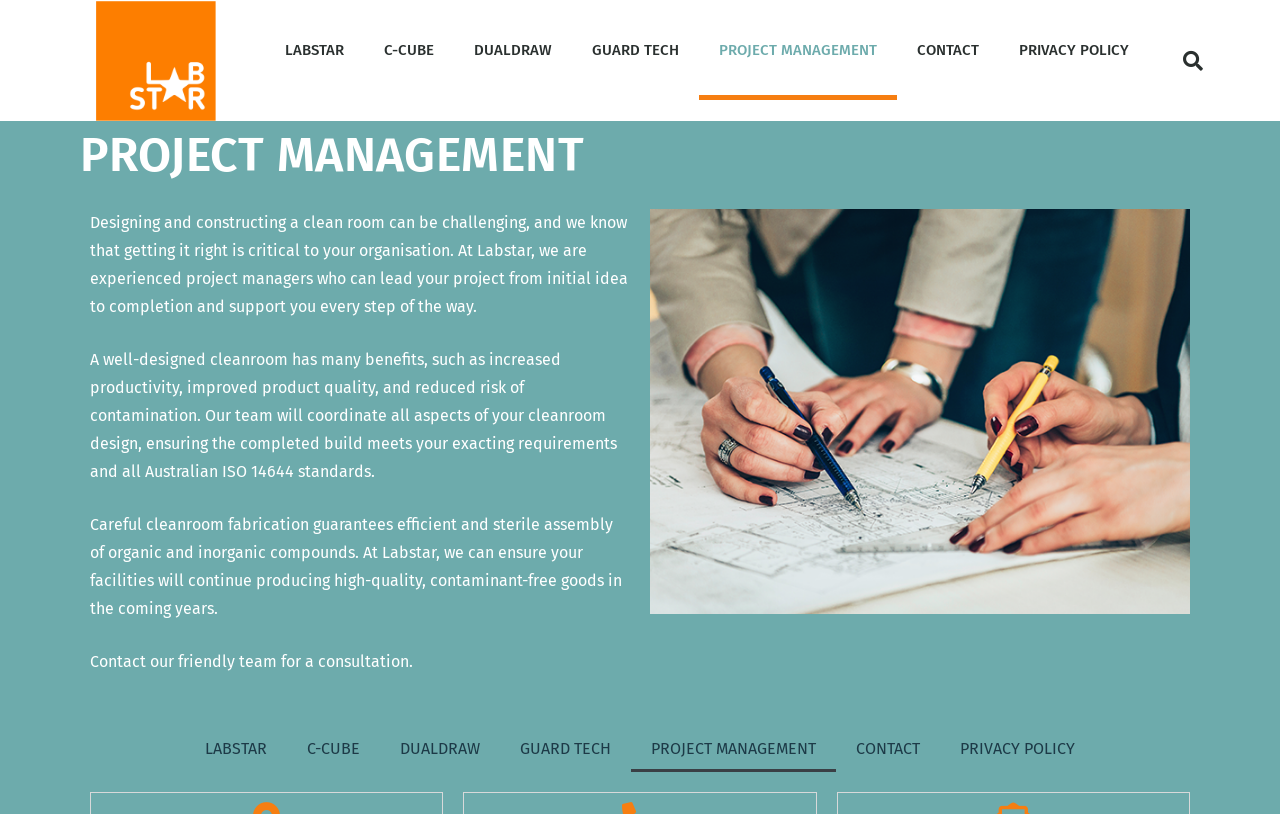What is the company name on the logo?
Please give a detailed answer to the question using the information shown in the image.

The logo is located at the top left corner of the webpage, and it has a link with the text 'labstar logo'. The company name is also mentioned in the text as 'Labstar'.